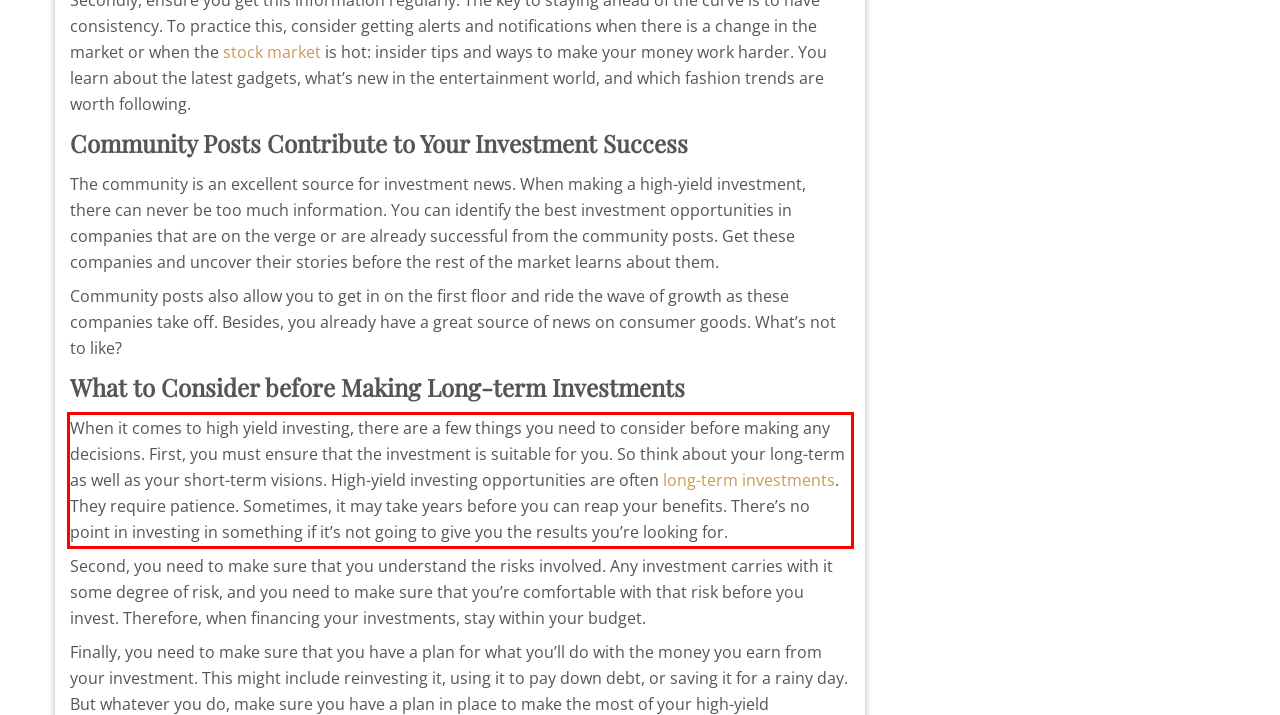Using the provided webpage screenshot, recognize the text content in the area marked by the red bounding box.

When it comes to high yield investing, there are a few things you need to consider before making any decisions. First, you must ensure that the investment is suitable for you. So think about your long-term as well as your short-term visions. High-yield investing opportunities are often long-term investments. They require patience. Sometimes, it may take years before you can reap your benefits. There’s no point in investing in something if it’s not going to give you the results you’re looking for.